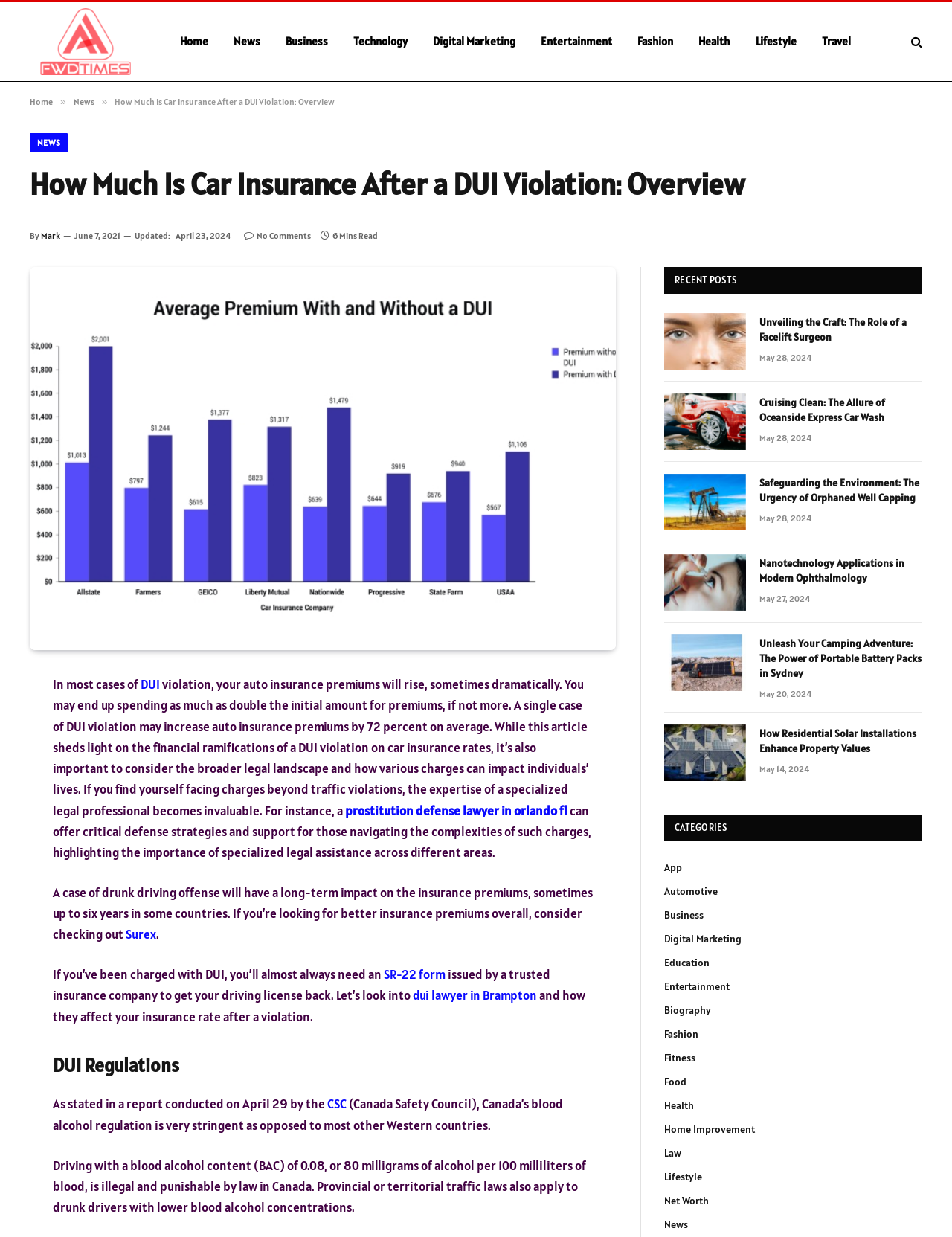Please determine the bounding box coordinates for the UI element described here. Use the format (top-left x, top-left y, bottom-right x, bottom-right y) with values bounded between 0 and 1: Digital Marketing

[0.698, 0.754, 0.779, 0.765]